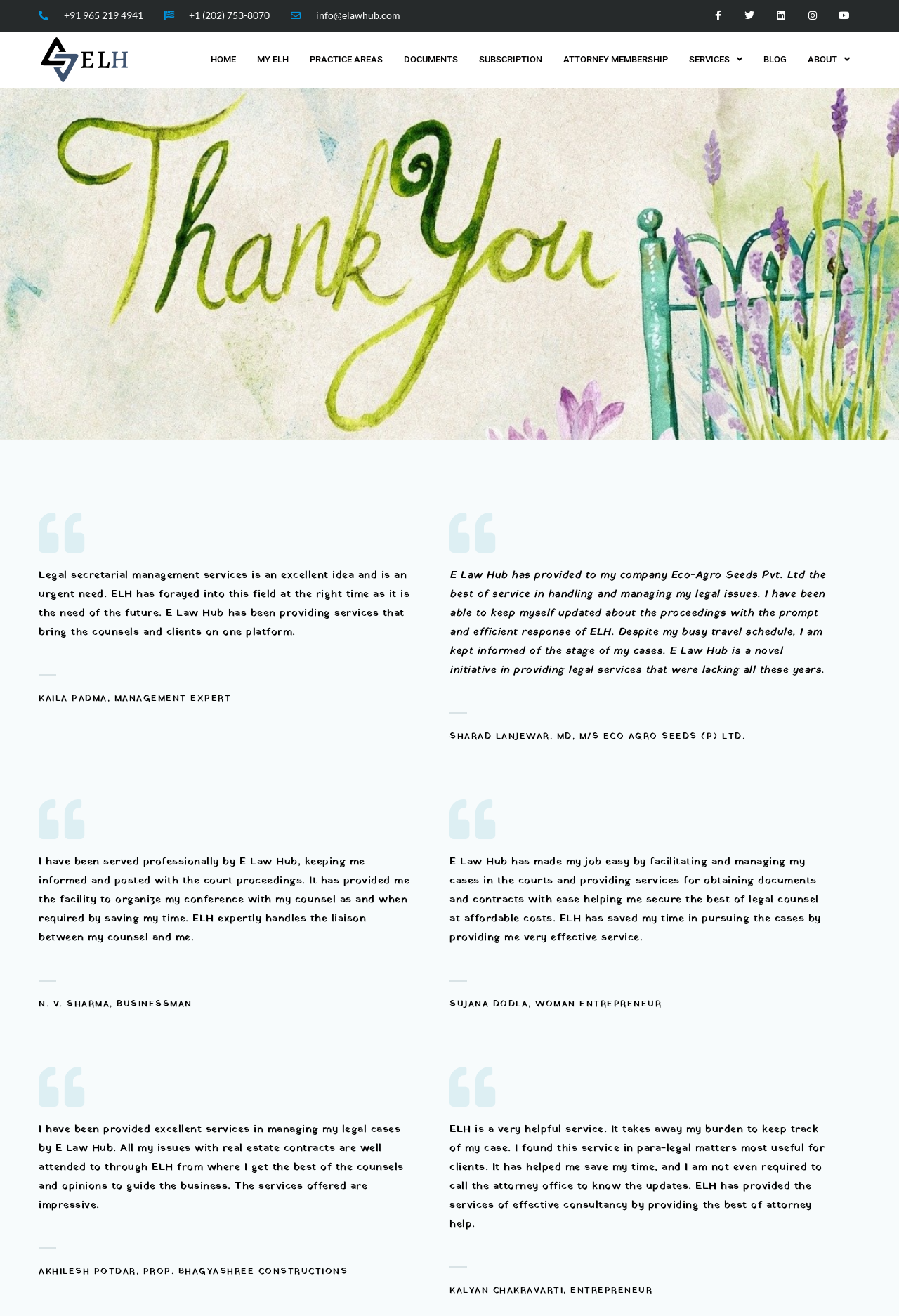Please provide a comprehensive answer to the question based on the screenshot: How many testimonials are there on the webpage?

The number of testimonials on the webpage can be found by counting the heading elements in the testimonial section, which are 'KAILA PADMA, MANAGEMENT EXPERT', 'SHARAD LANJEWAR, MD, M/S ECO AGRO SEEDS (P) LTD.', 'N. V. SHARMA, BUSINESSMAN', 'SUJANA DODLA, WOMAN ENTREPRENEUR', and 'AKHILESH POTDAR, PROP. BHAGYASHREE CONSTRUCTIONS'.